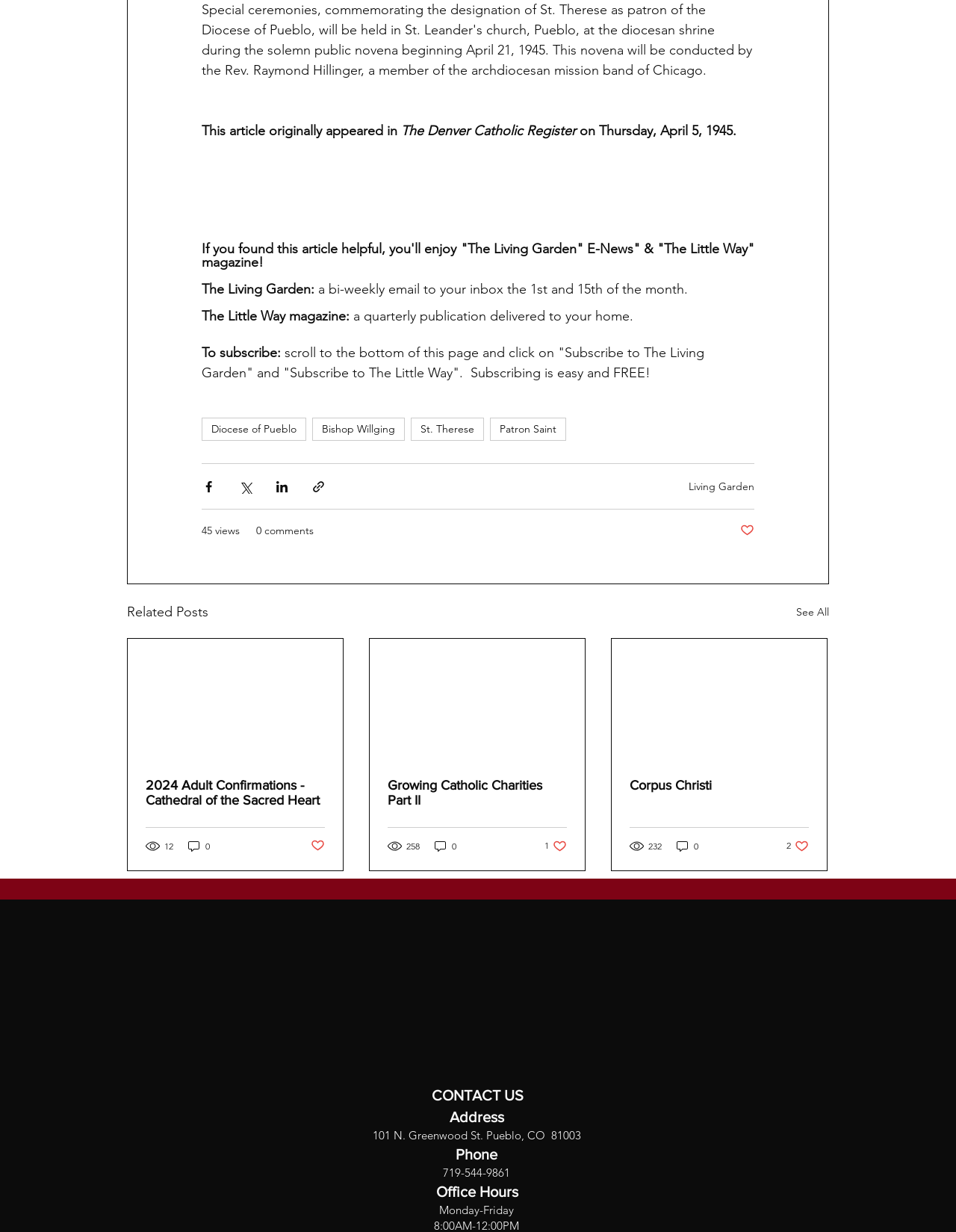Determine the bounding box coordinates (top-left x, top-left y, bottom-right x, bottom-right y) of the UI element described in the following text: parent_node: Corpus Christi

[0.64, 0.519, 0.865, 0.617]